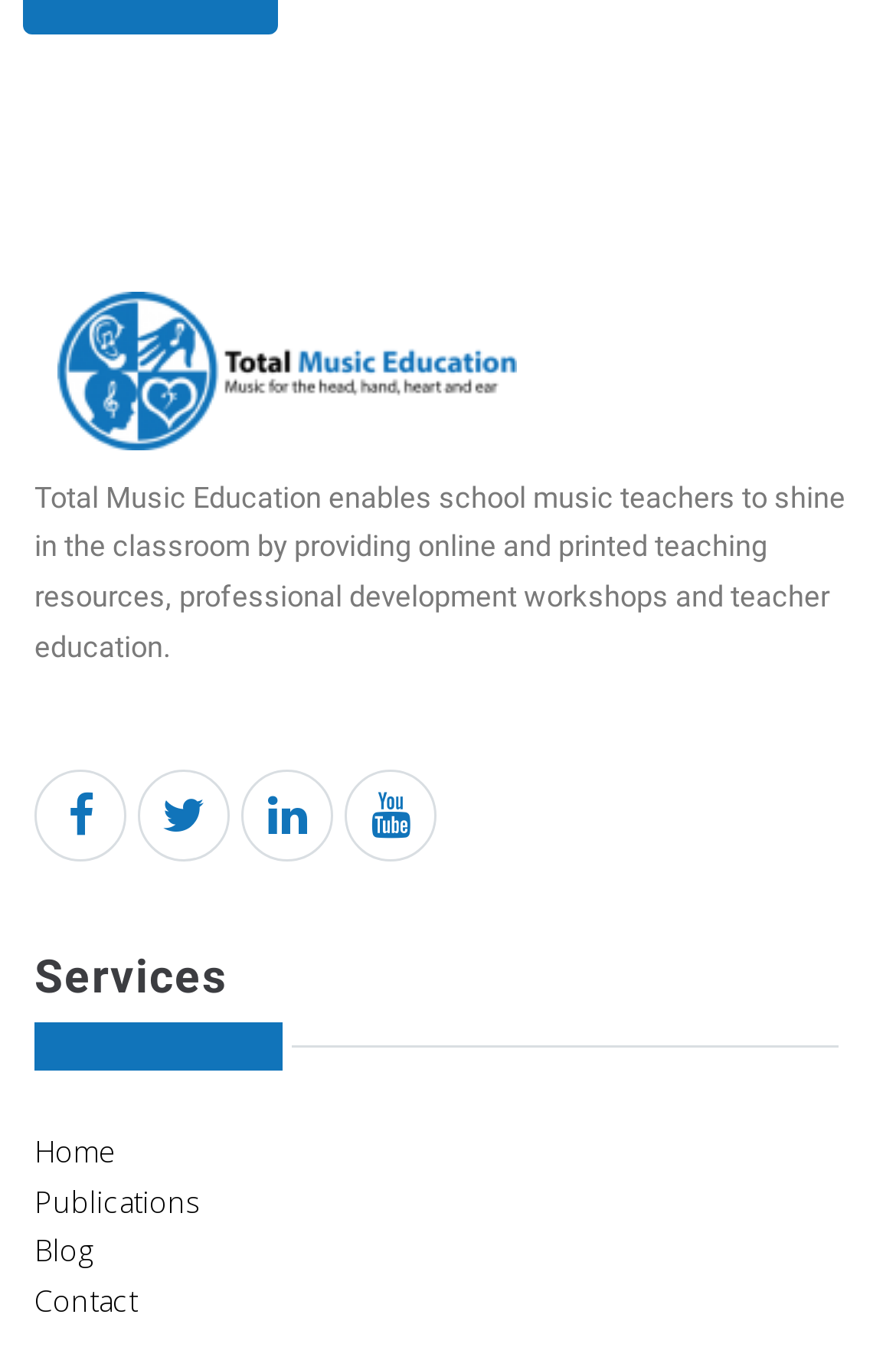Identify the bounding box coordinates of the element to click to follow this instruction: 'Visit Twitter profile'. Ensure the coordinates are four float values between 0 and 1, provided as [left, top, right, bottom].

[0.154, 0.562, 0.256, 0.629]